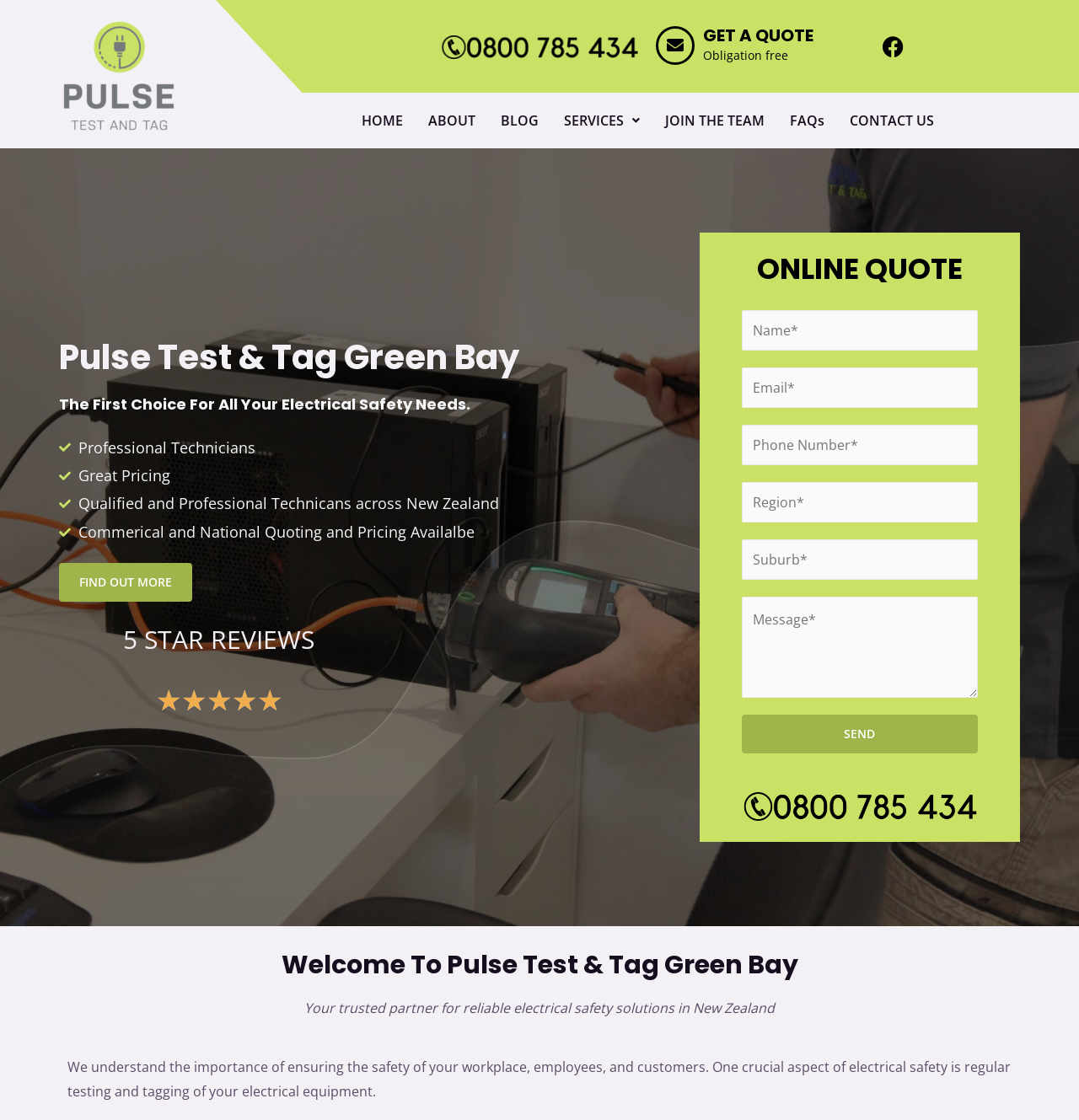What is the name of the company logo?
Using the visual information, reply with a single word or short phrase.

Pulse Test and Tag New Zealand Logo